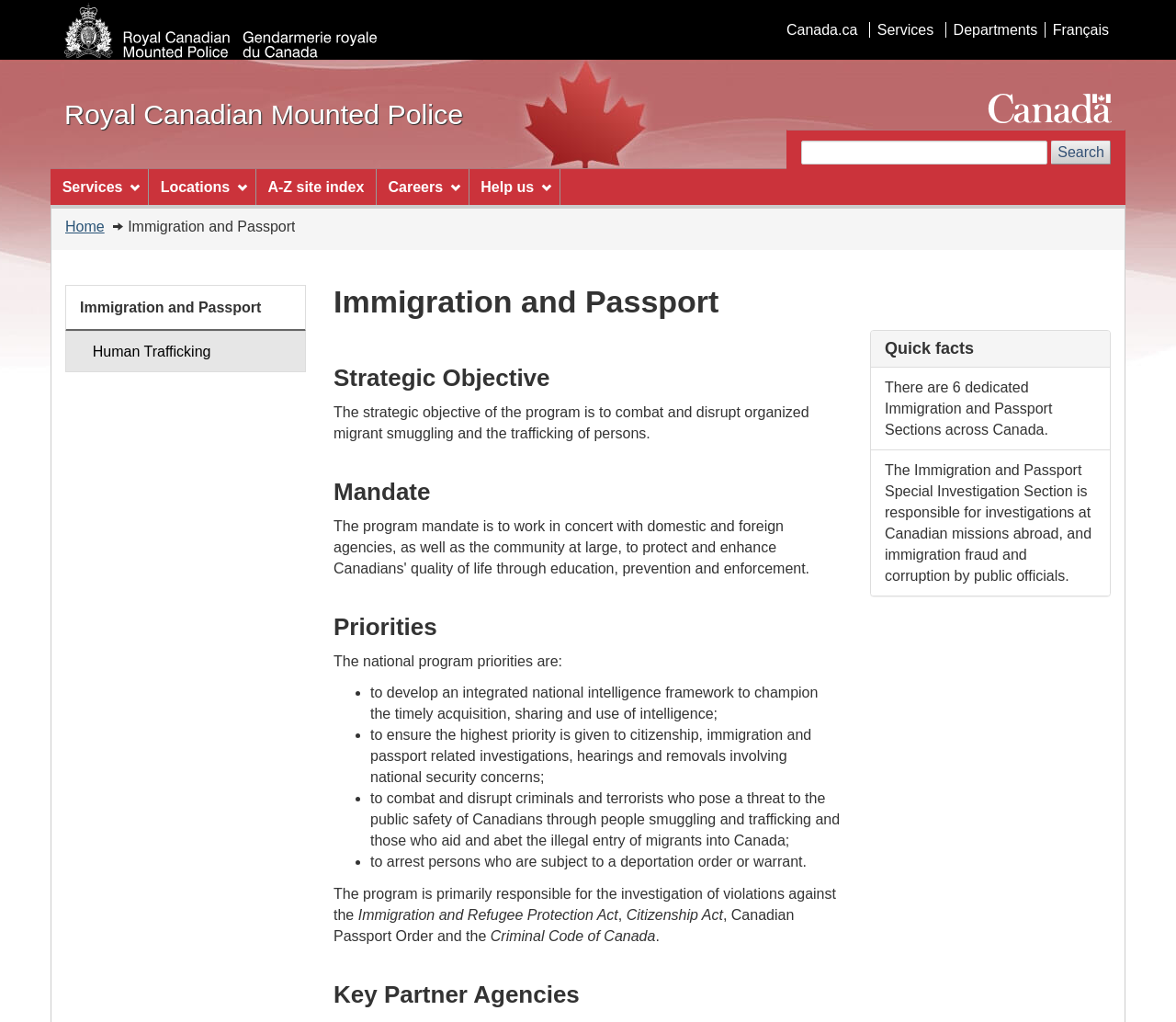Can you find the bounding box coordinates for the UI element given this description: "A-Z site index"? Provide the coordinates as four float numbers between 0 and 1: [left, top, right, bottom].

[0.218, 0.166, 0.319, 0.2]